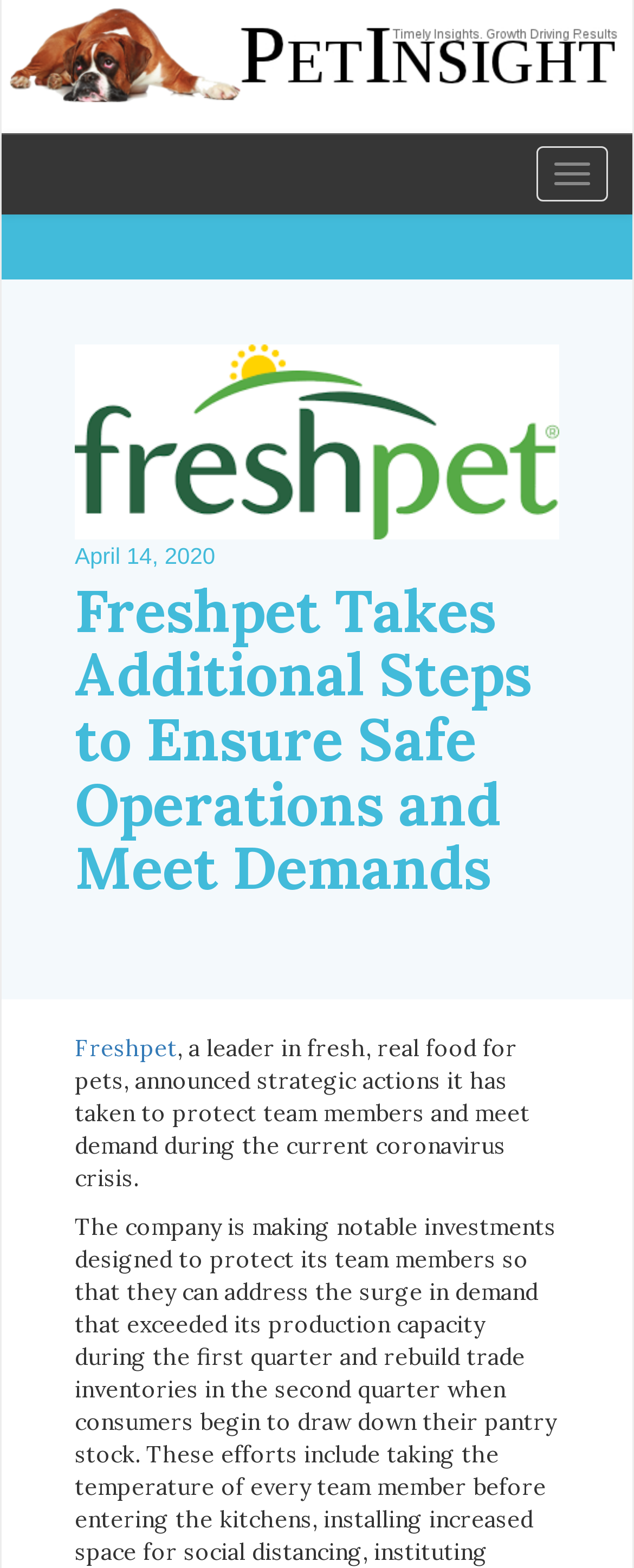Please study the image and answer the question comprehensively:
What is the company's role in the pet food industry?

I found the company's role in the pet food industry by reading the text element that describes the company as 'a leader in fresh, real food for pets'.